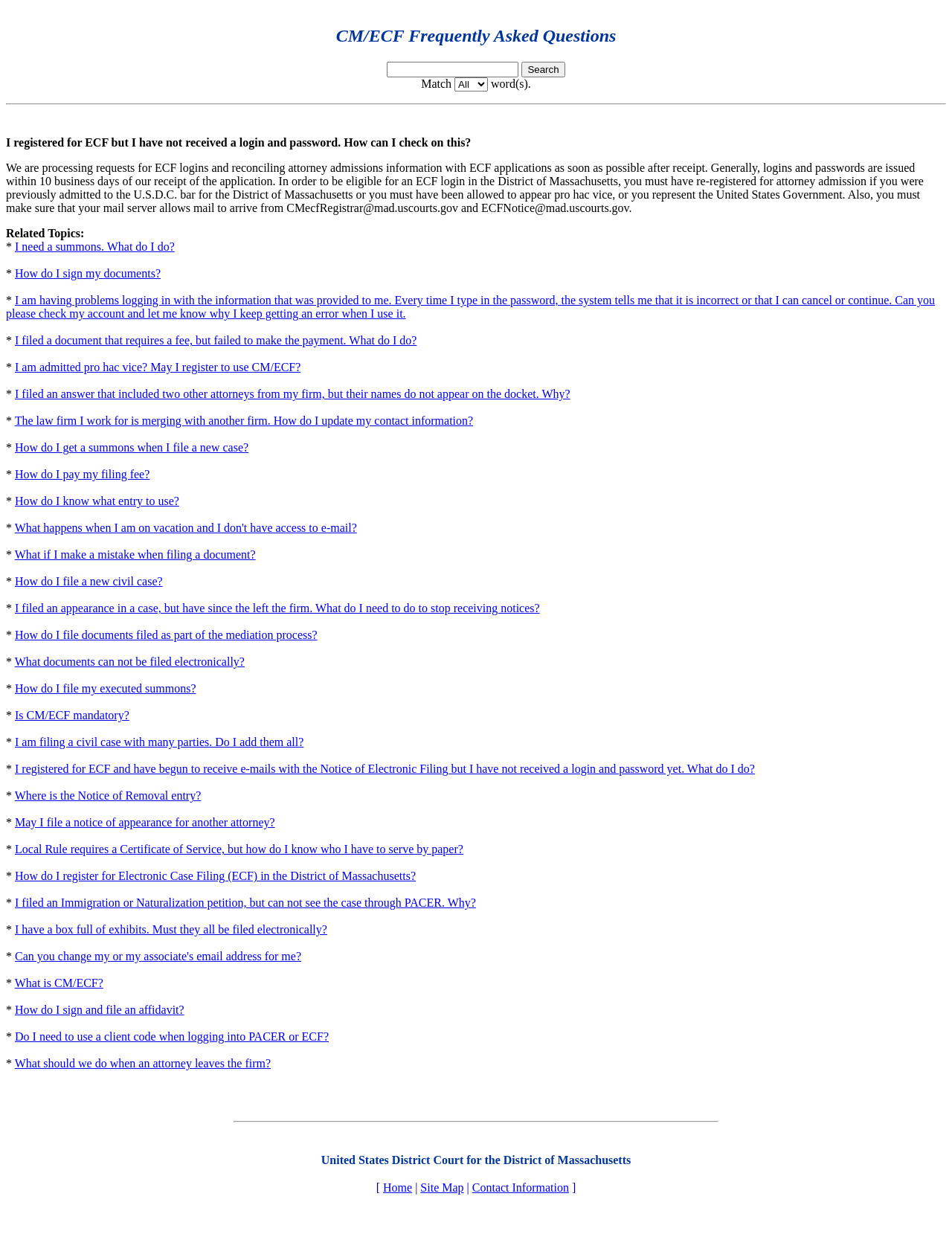Determine the bounding box coordinates for the clickable element to execute this instruction: "Click the Book Now link". Provide the coordinates as four float numbers between 0 and 1, i.e., [left, top, right, bottom].

None